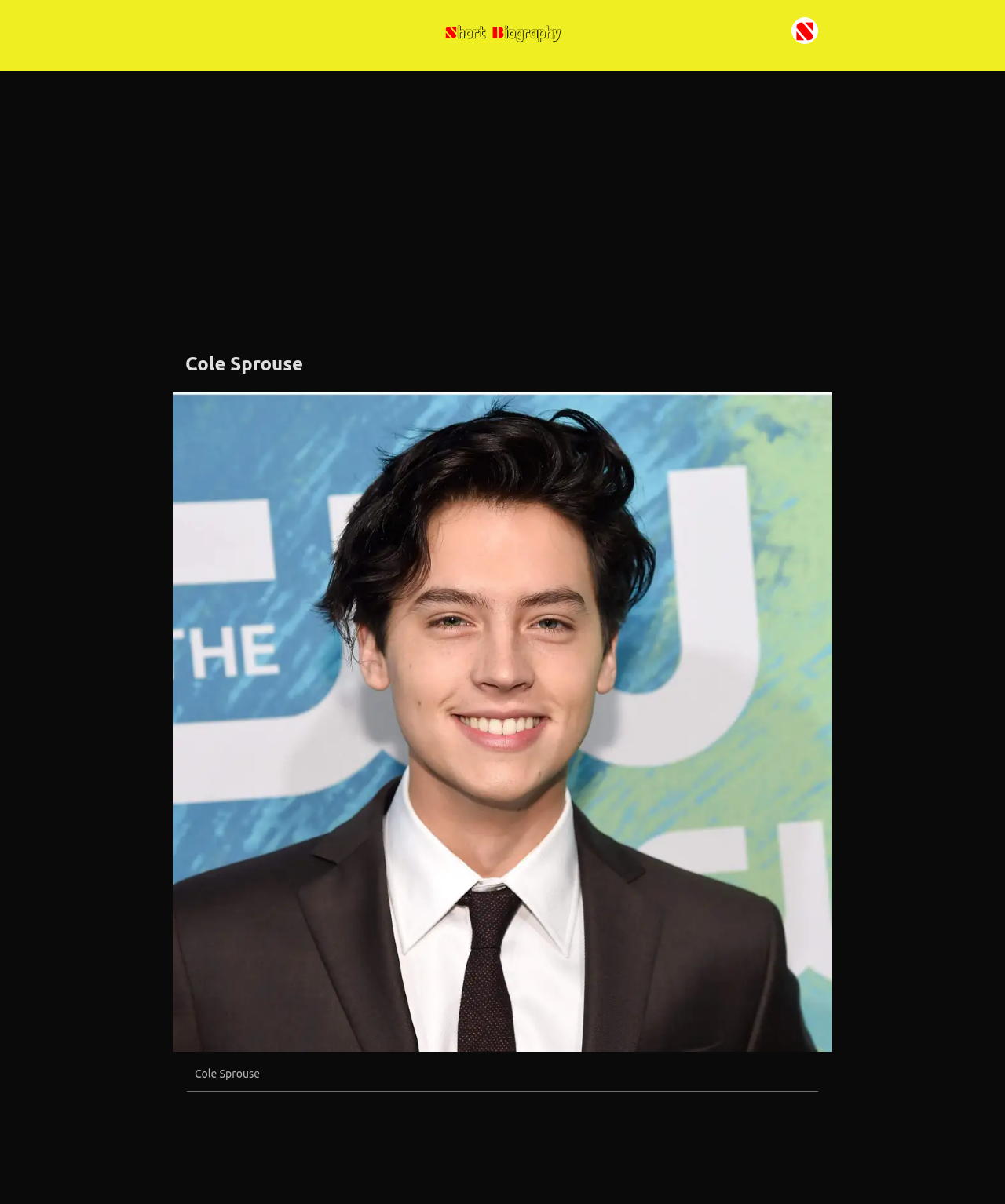What is the occupation of Cole Sprouse?
Based on the visual details in the image, please answer the question thoroughly.

The meta description of the webpage mentions that Cole Sprouse is a TV Actor from Italy, which suggests that his occupation is a TV Actor.